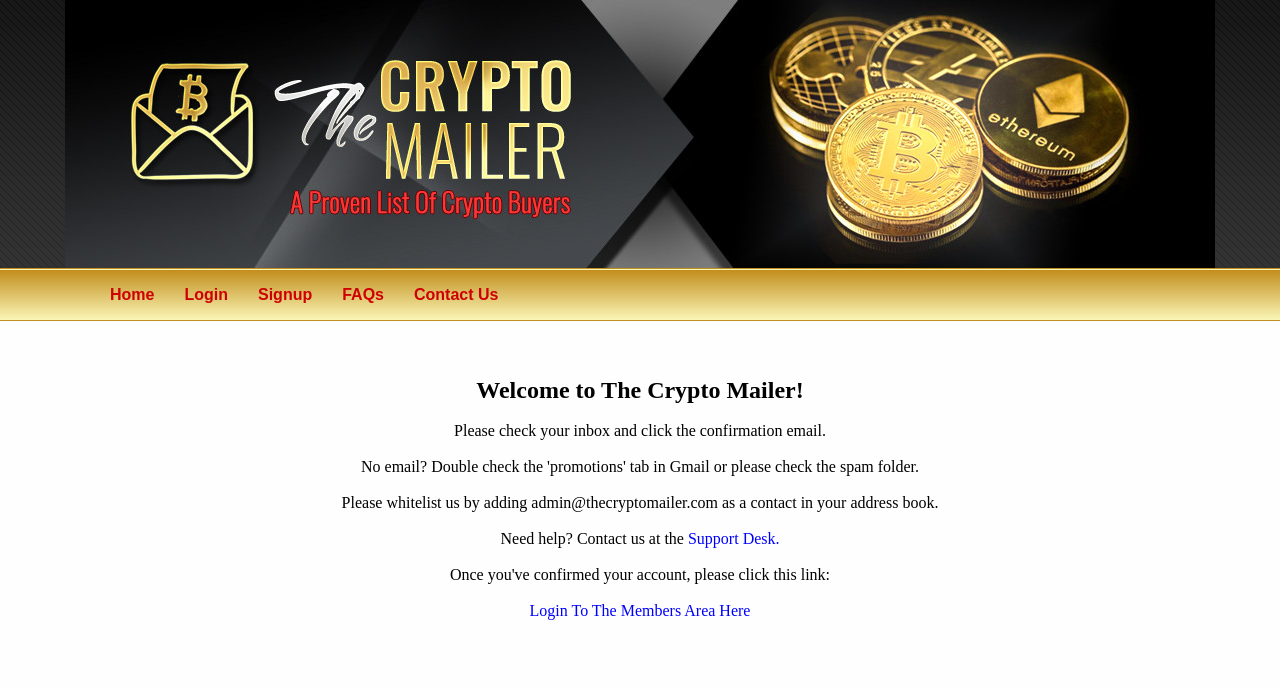Explain the webpage's design and content in an elaborate manner.

The webpage is titled "The Crypto Mailer" and has a navigation menu at the top with five links: "Home", "Login", "Signup", "FAQs", and "Contact Us". These links are positioned horizontally, with "Home" on the left and "Contact Us" on the right.

Below the navigation menu, there is a large block of text that takes up most of the page. This text welcomes users to The Crypto Mailer and provides instructions on how to confirm their account. It informs users to check their inbox for a confirmation email and provides troubleshooting tips if the email is not found. The text also requests users to whitelist the email address admin@thecryptomailer.com by adding it as a contact in their address book.

Within this block of text, there are two highlighted sentences. The first sentence asks users to whitelist the email address, and the second sentence invites users to contact the Support Desk if they need help. The Support Desk is a clickable link.

At the bottom of the block of text, there is a call-to-action link that says "Login To The Members Area Here". This link is positioned below the main text and is centered horizontally.